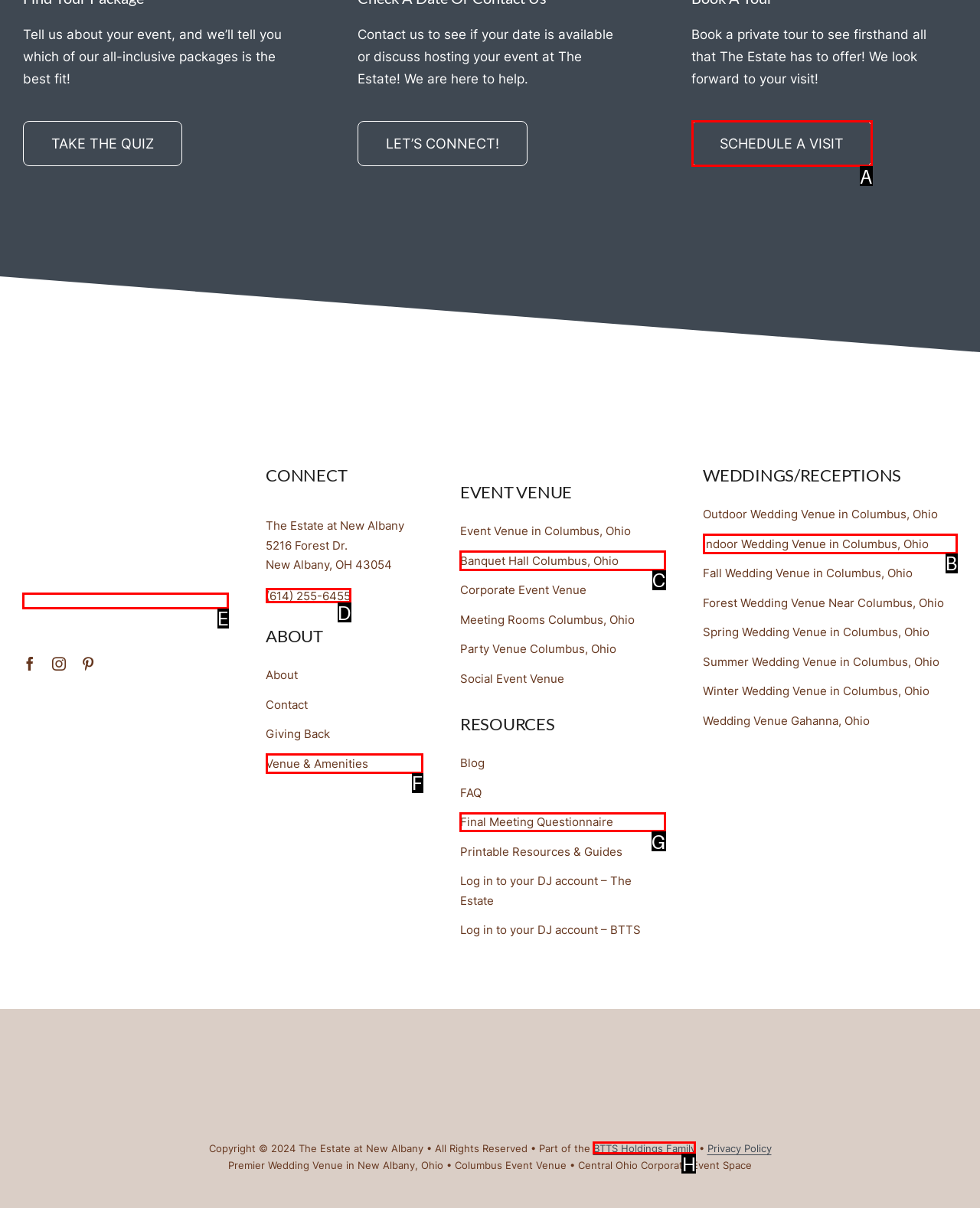Identify the correct UI element to click to achieve the task: Schedule a visit.
Answer with the letter of the appropriate option from the choices given.

A